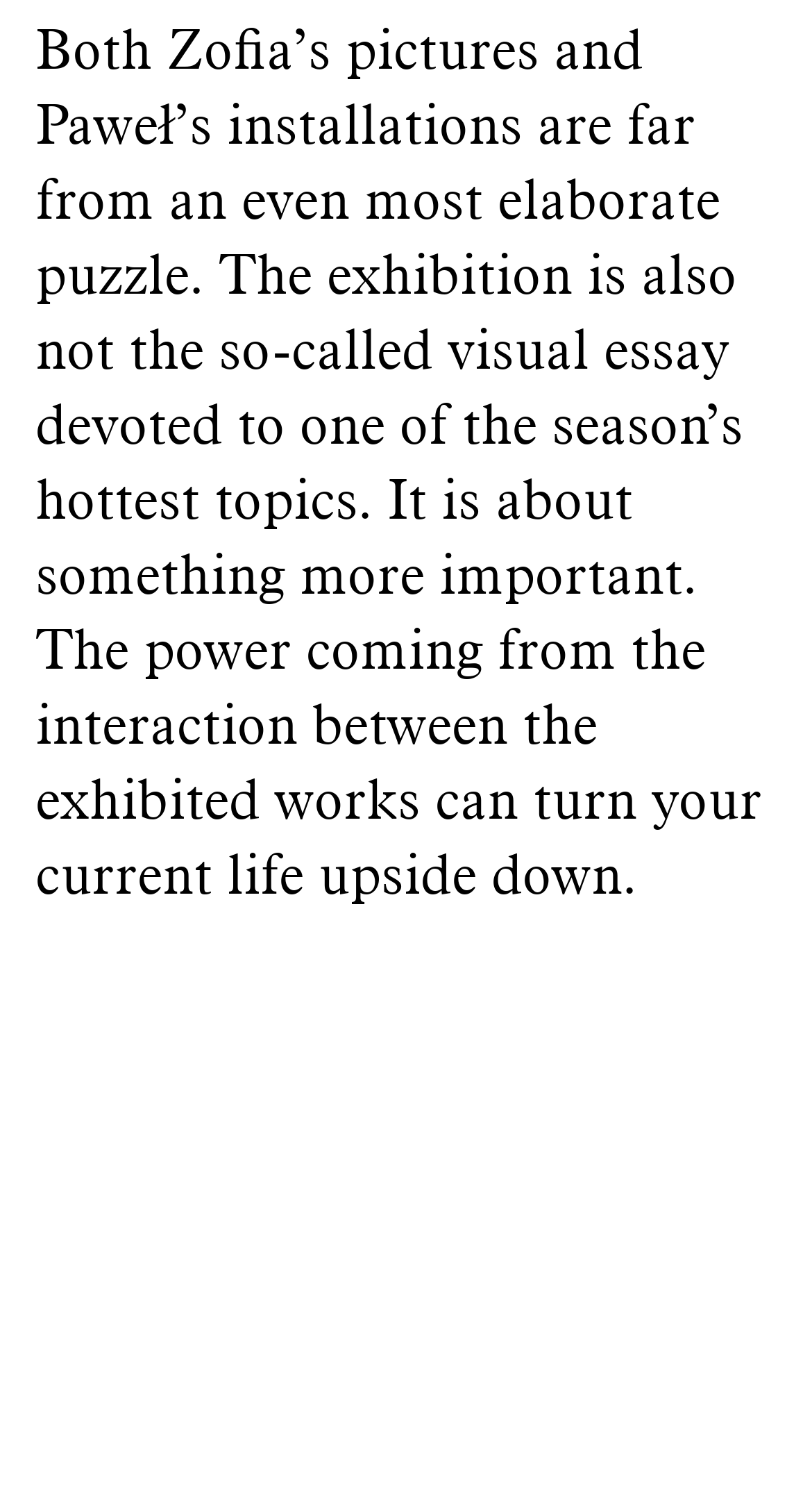What is the theme of the exhibition?
Please provide a comprehensive answer based on the contents of the image.

The theme of the exhibition is about the interaction between the exhibited works, which is mentioned in the StaticText element at the top of the page, stating that 'The power coming from the interaction between the exhibited works can turn your current life upside down.'